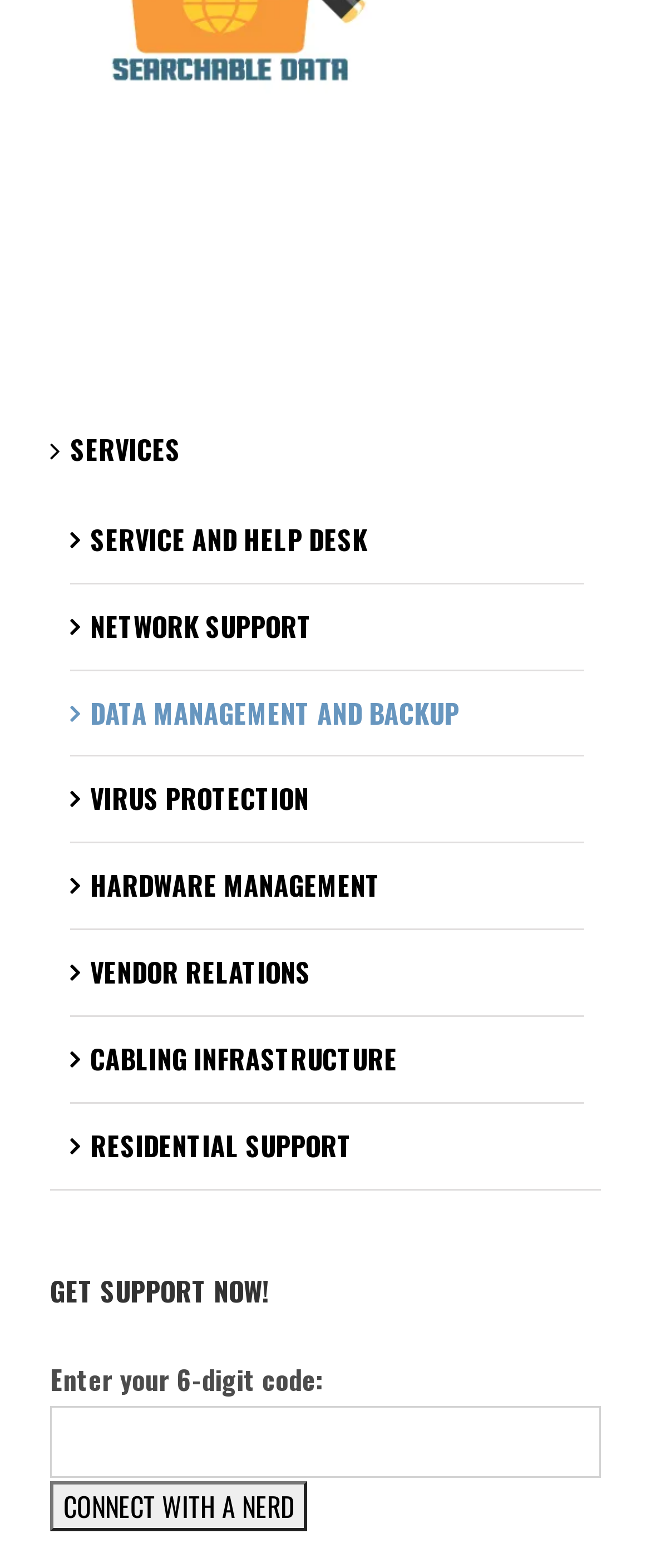Locate the bounding box coordinates of the element that should be clicked to execute the following instruction: "Enter a code".

[0.077, 0.897, 0.923, 0.942]